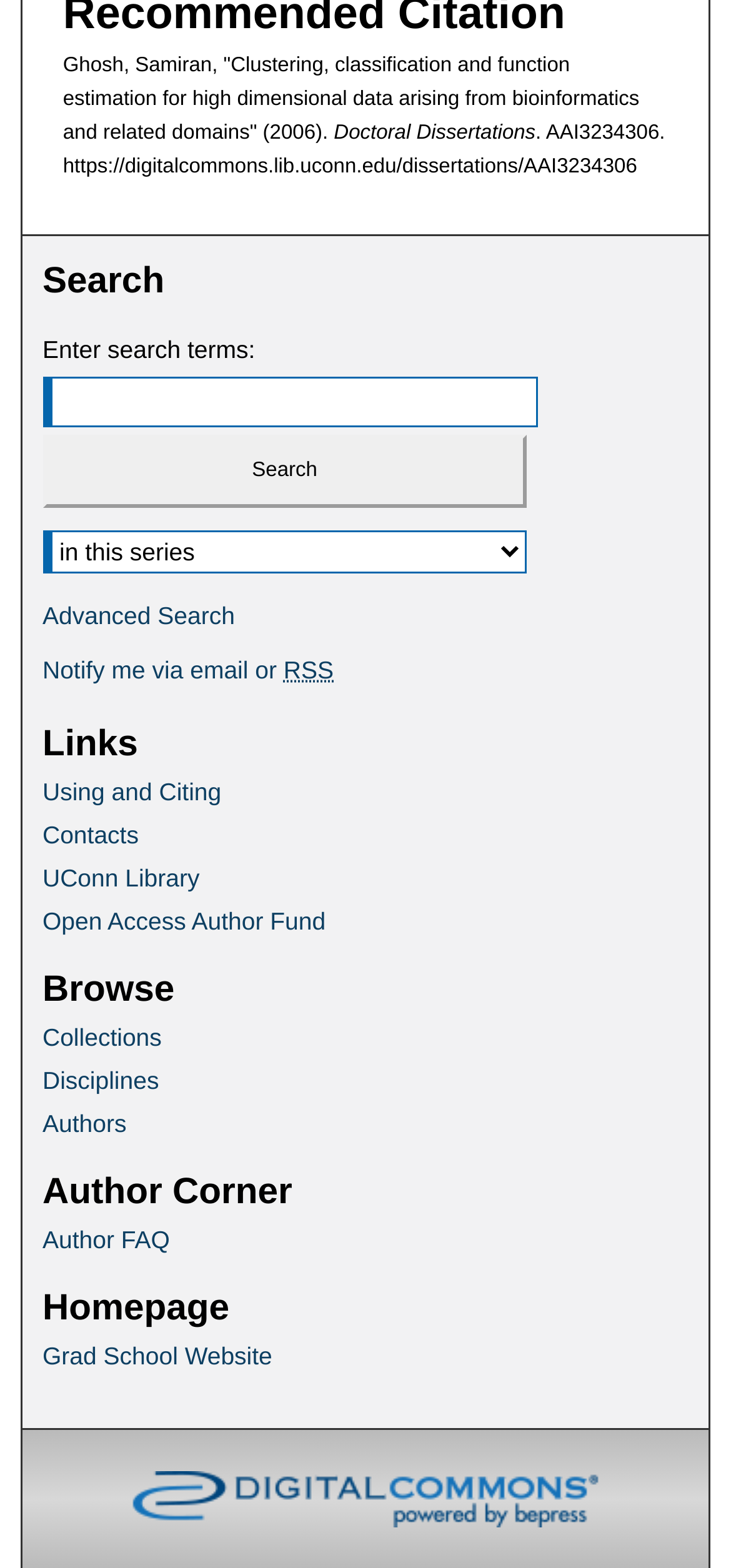Locate the bounding box coordinates of the area that needs to be clicked to fulfill the following instruction: "Go to advanced search". The coordinates should be in the format of four float numbers between 0 and 1, namely [left, top, right, bottom].

[0.058, 0.33, 0.321, 0.348]